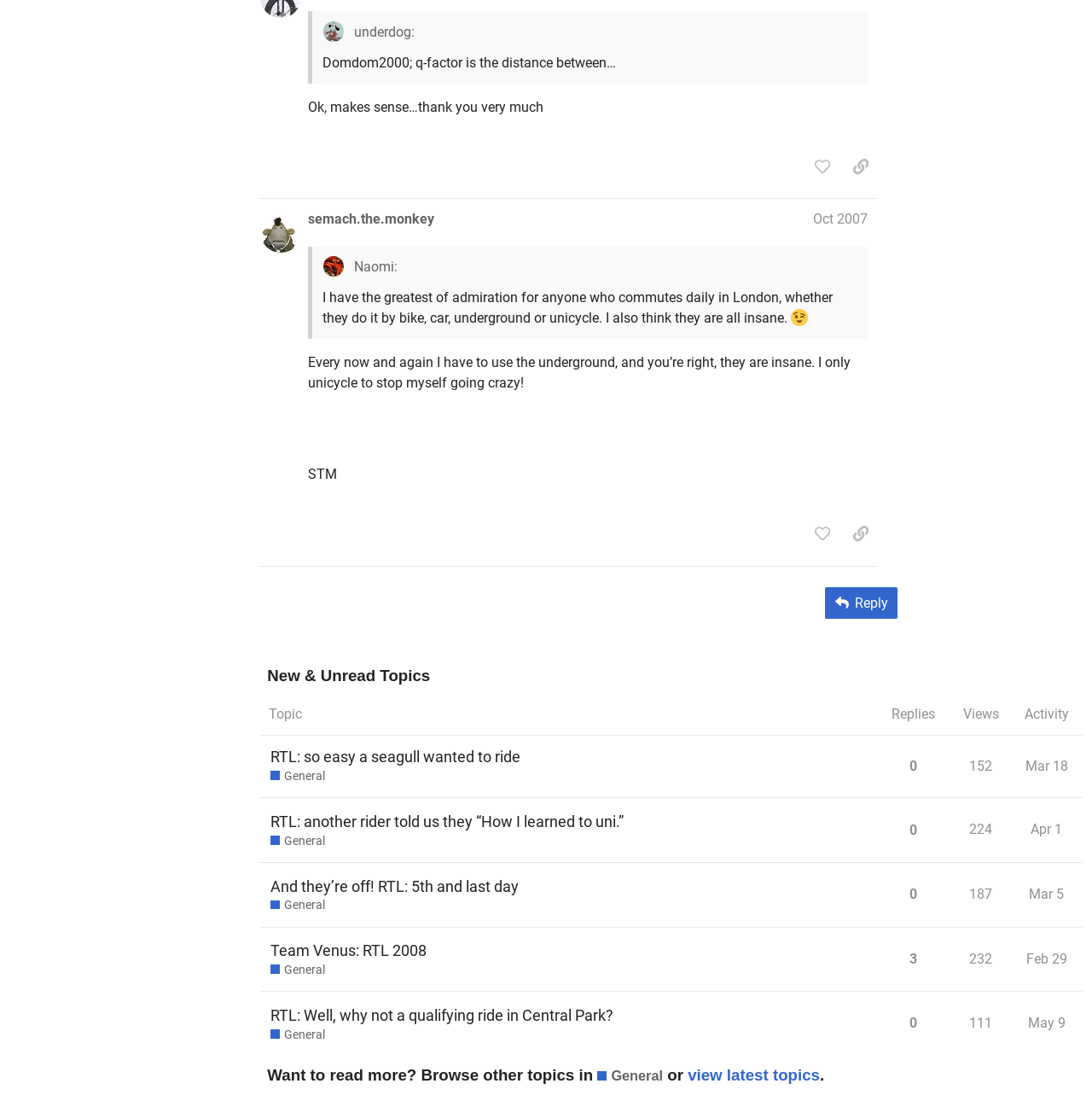What is the text of the blockquote posted by Naomi?
Using the information from the image, provide a comprehensive answer to the question.

I found the blockquote posted by Naomi and read the text, which is 'I have the greatest of admiration for anyone who commutes daily in London, whether they do it by bike, car, underground or unicycle. I also think they are all insane.'